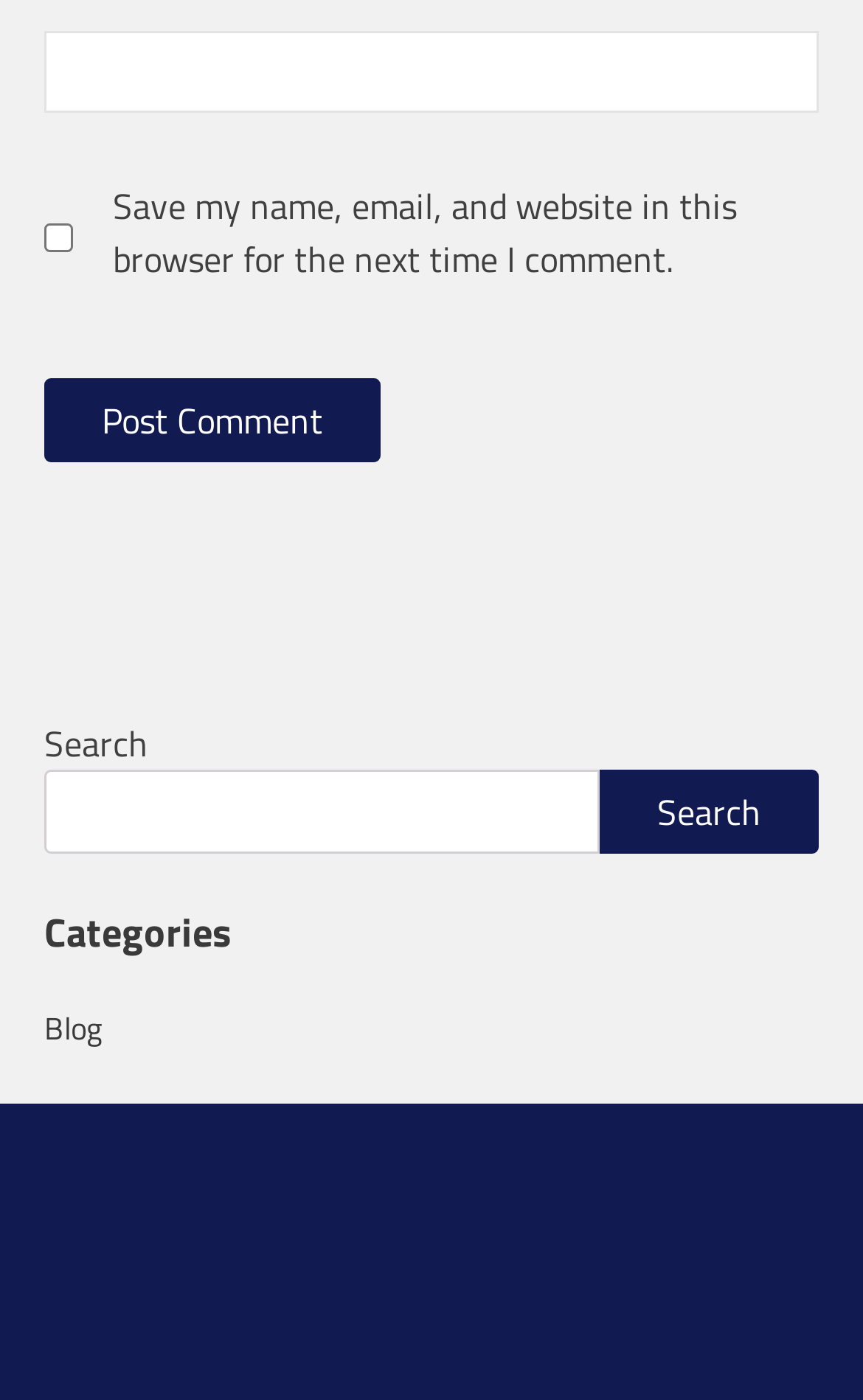Analyze the image and deliver a detailed answer to the question: What is the function of the button with the label 'Search'?

The button with the label 'Search' is located next to the searchbox and has the same label. This suggests that the function of the button is to initiate a search query based on the input in the searchbox.